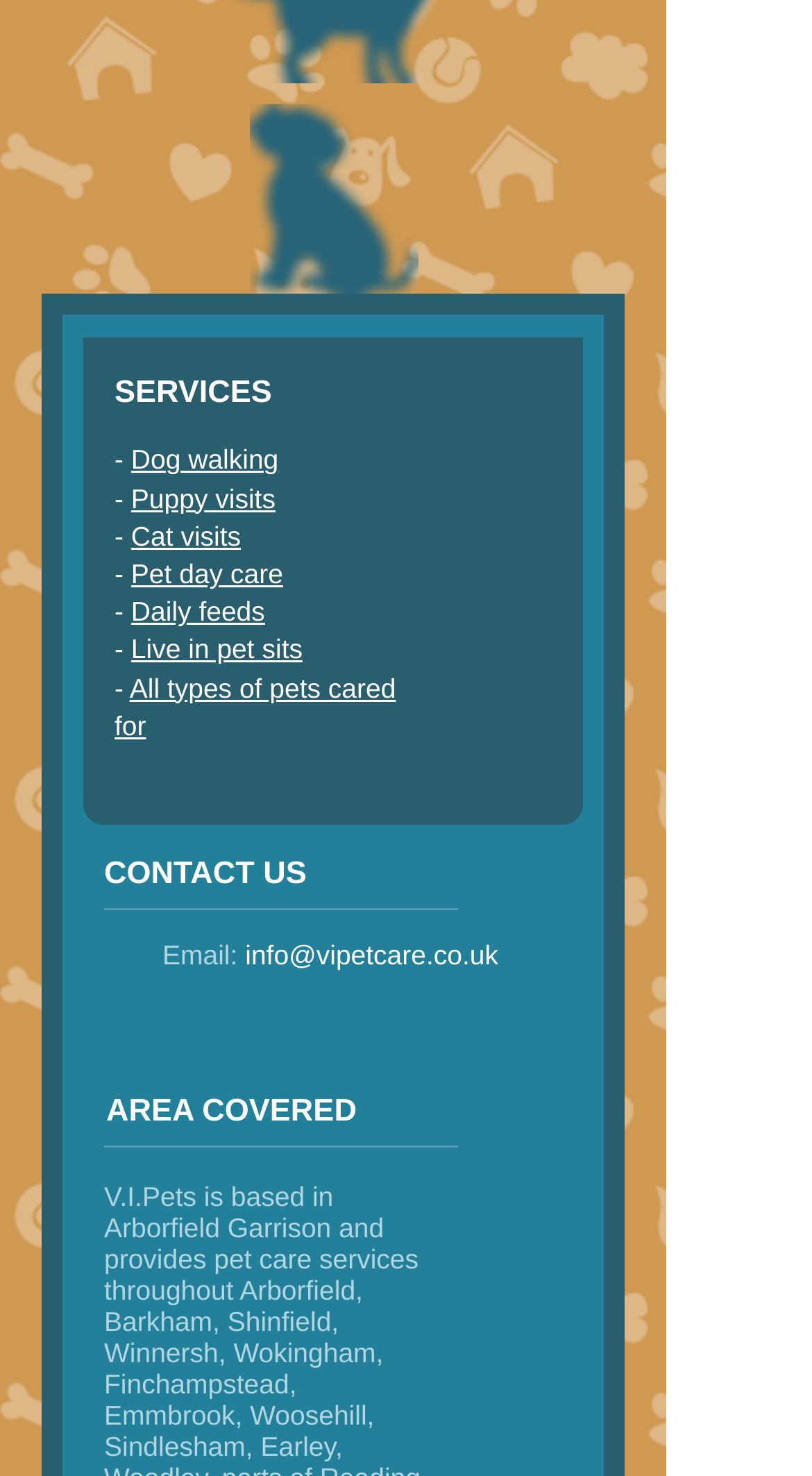Determine the bounding box coordinates of the clickable area required to perform the following instruction: "View Live in pet sits". The coordinates should be represented as four float numbers between 0 and 1: [left, top, right, bottom].

[0.161, 0.429, 0.373, 0.451]